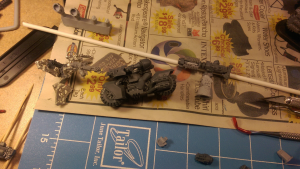What is kitbashing?
Give a comprehensive and detailed explanation for the question.

According to the caption, kitbashing is a process of customizing existing models by using parts from different kits, which is evident from the various pieces of modeling supplies and tools scattered around the workspace.